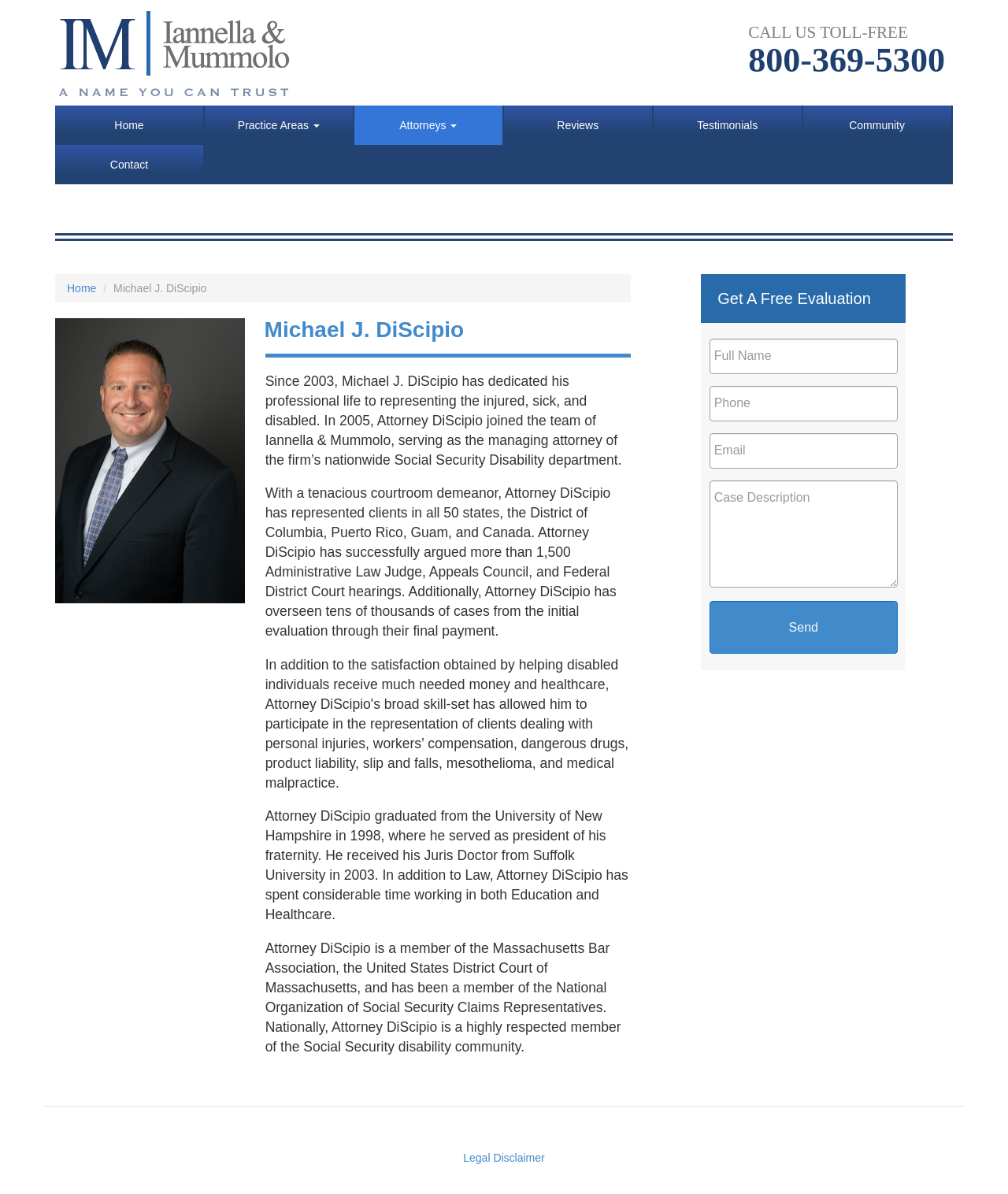Find the bounding box coordinates of the element's region that should be clicked in order to follow the given instruction: "Call the toll-free number". The coordinates should consist of four float numbers between 0 and 1, i.e., [left, top, right, bottom].

[0.742, 0.035, 0.938, 0.067]